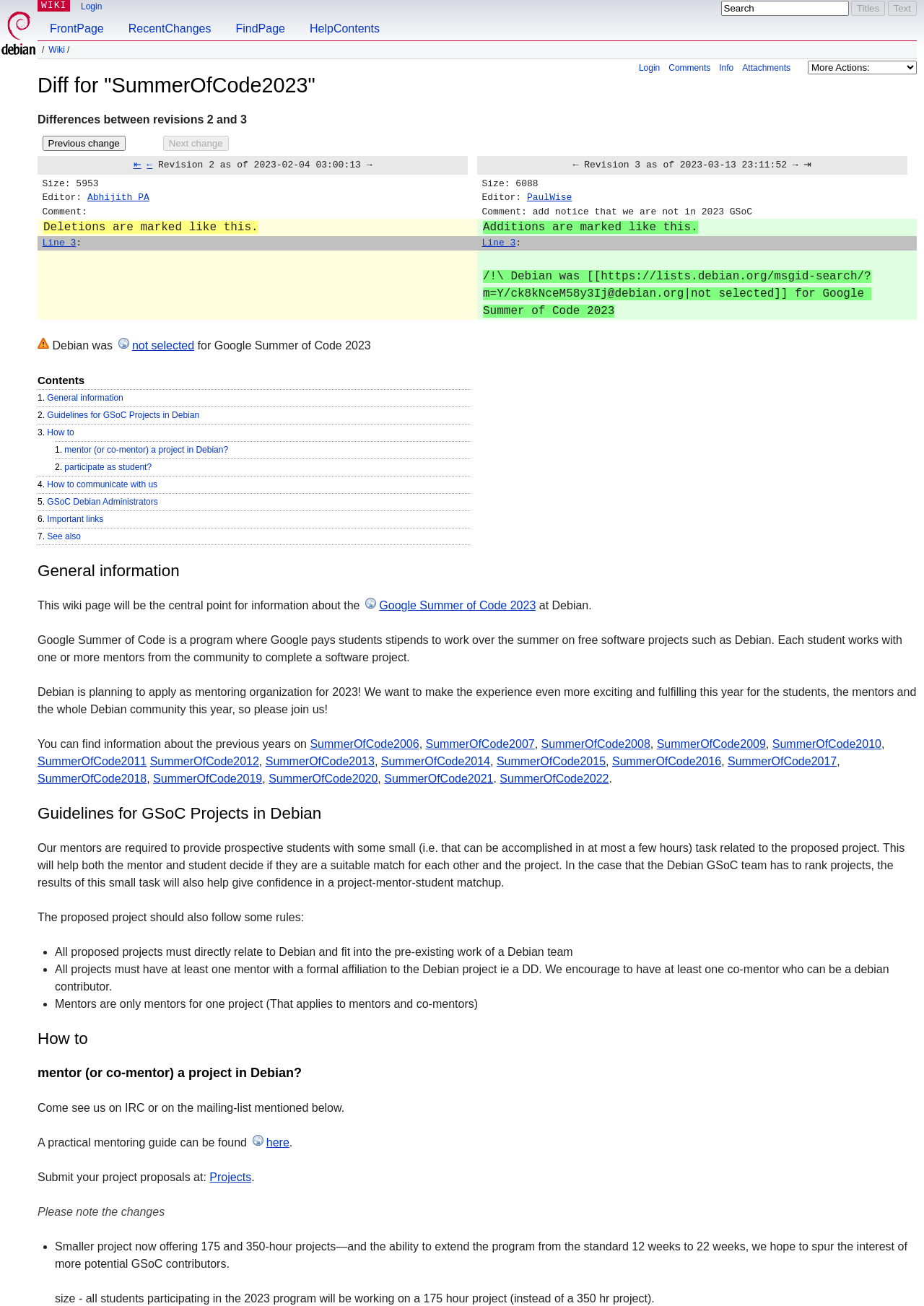Generate the text content of the main heading of the webpage.

Diff for "SummerOfCode2023"